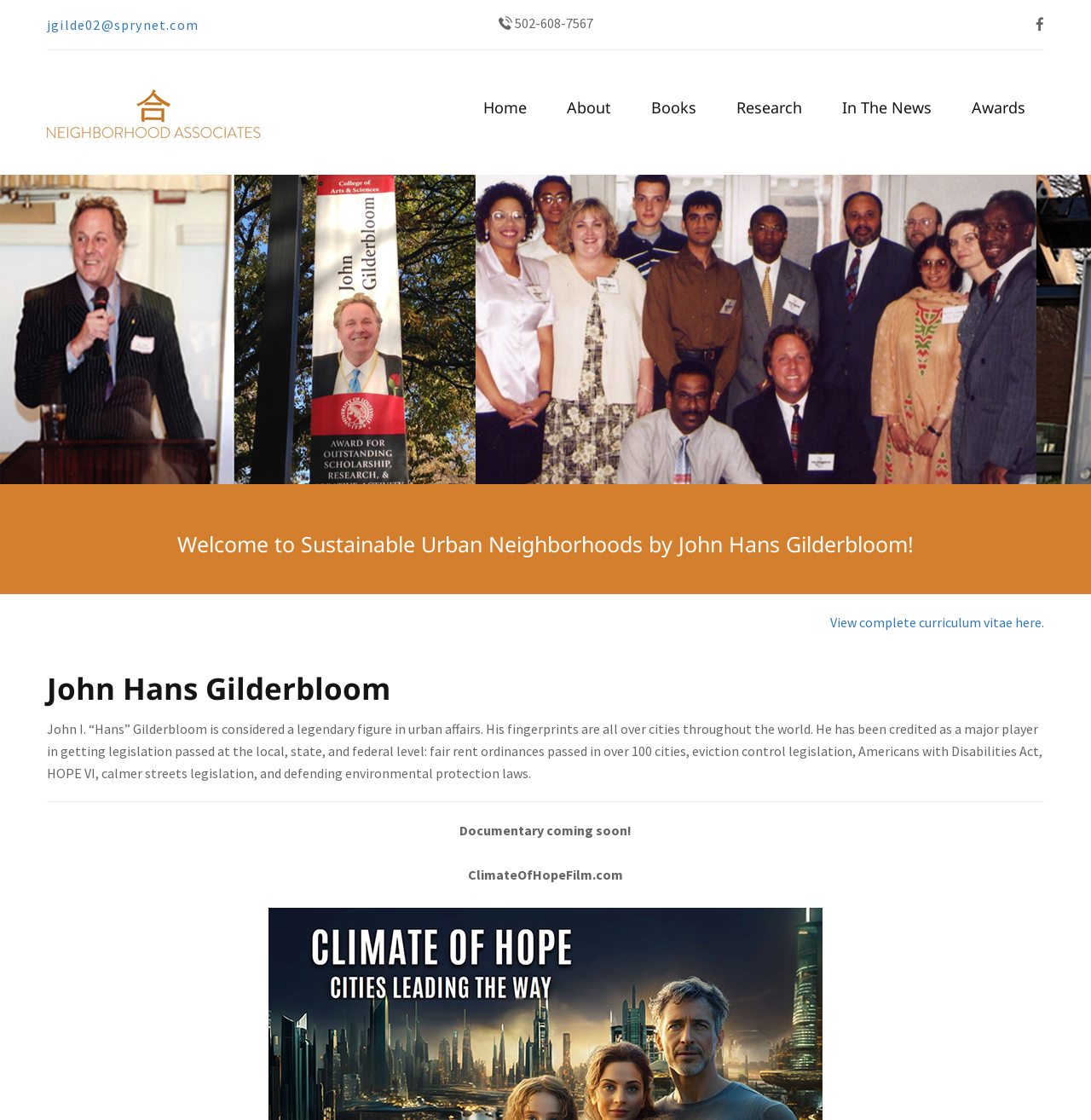Please locate the bounding box coordinates of the element that should be clicked to complete the given instruction: "Visit the home page".

[0.426, 0.079, 0.5, 0.122]